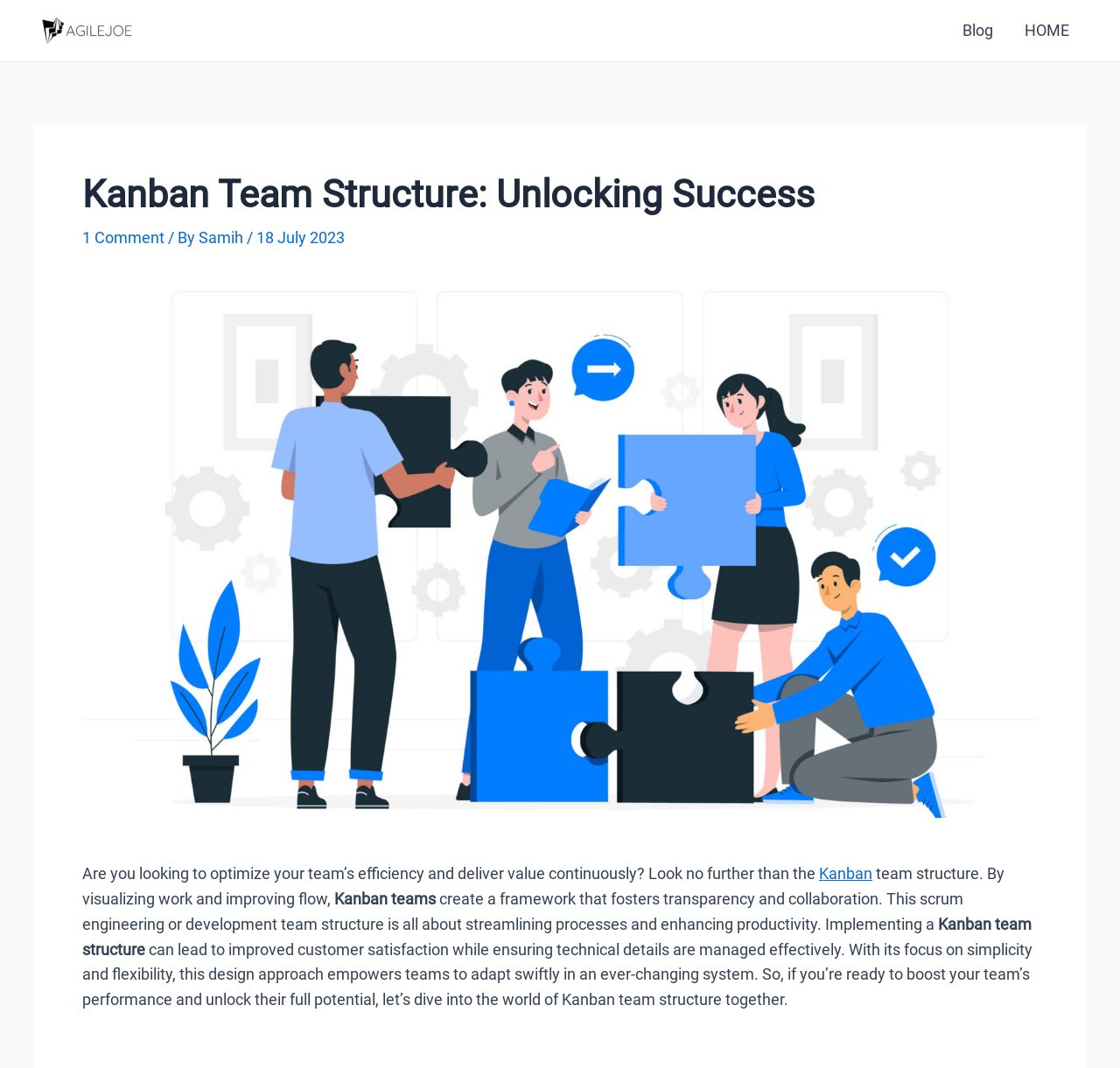Extract the heading text from the webpage.

Kanban Team Structure: Unlocking Success